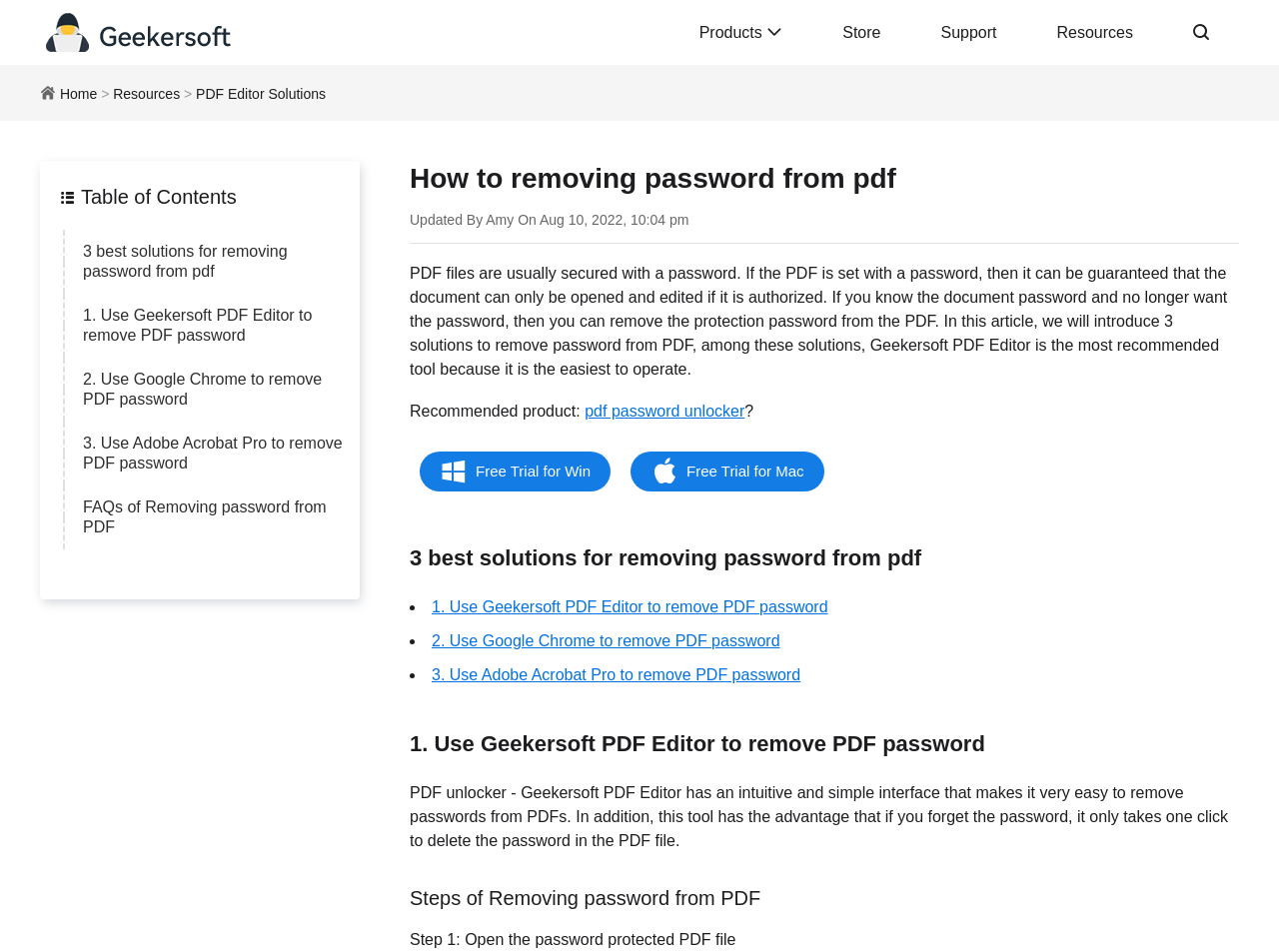What is the advantage of using Geekersoft PDF Editor?
Provide a thorough and detailed answer to the question.

According to the webpage, the advantage of using Geekersoft PDF Editor is that it is easy to operate. This is mentioned in the introduction text 'among these solutions, Geekersoft PDF Editor is the most recommended tool because it is the easiest to operate.'.